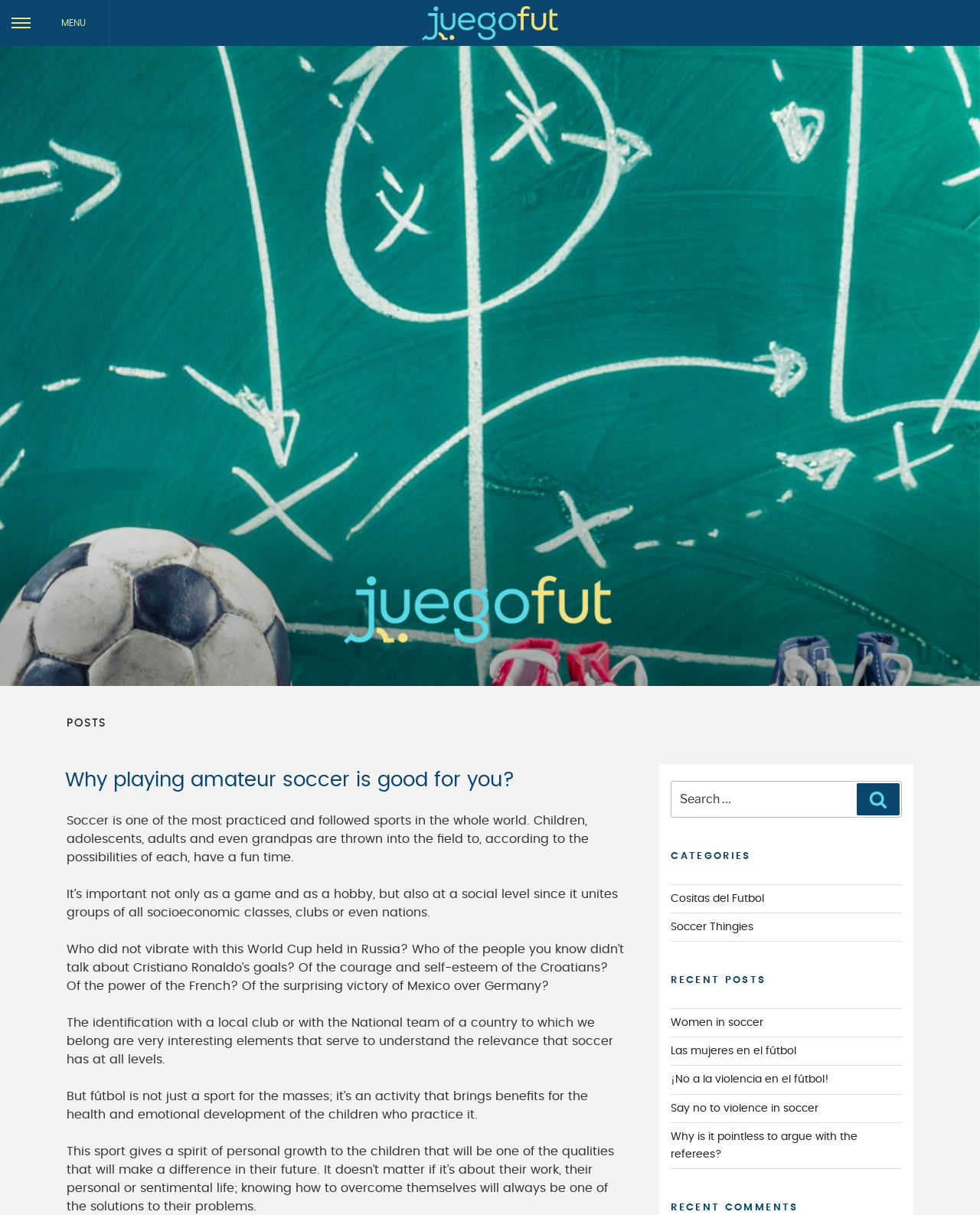Identify the bounding box coordinates of the clickable region to carry out the given instruction: "Search for something".

[0.685, 0.643, 0.92, 0.673]